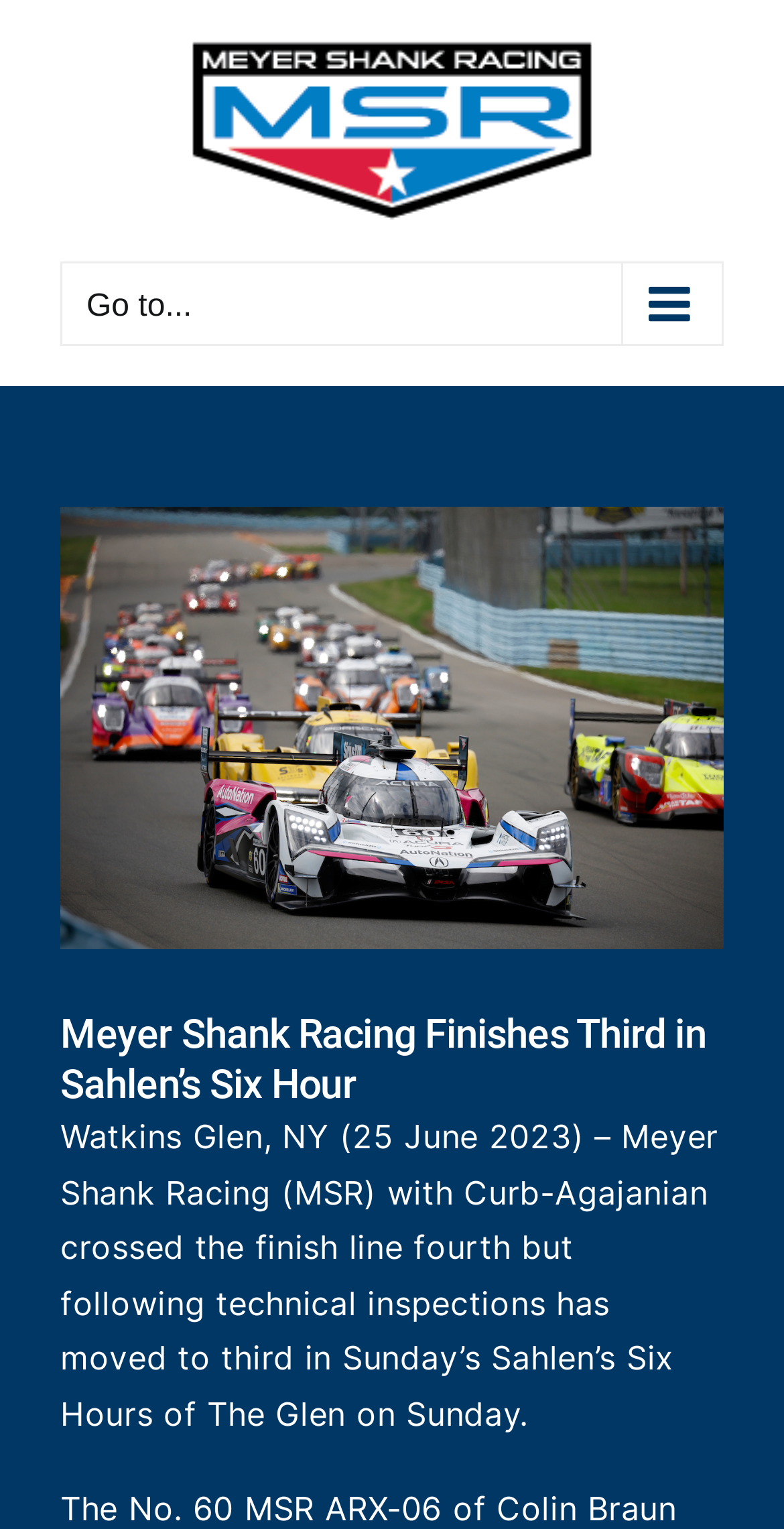Locate the bounding box coordinates for the element described below: "Go to...". The coordinates must be four float values between 0 and 1, formatted as [left, top, right, bottom].

[0.077, 0.171, 0.923, 0.226]